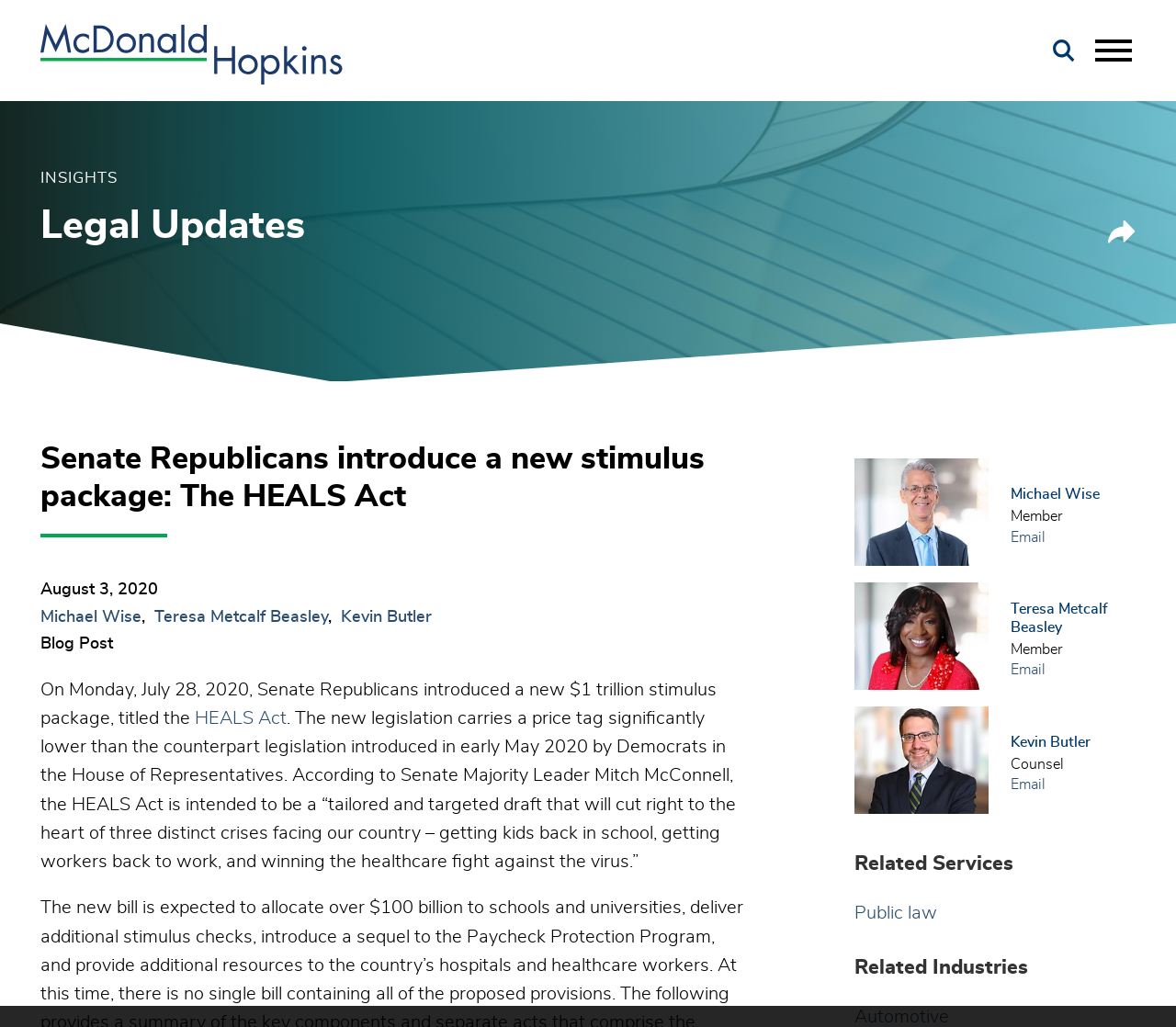Please give the bounding box coordinates of the area that should be clicked to fulfill the following instruction: "Jump to page". The coordinates should be in the format of four float numbers from 0 to 1, i.e., [left, top, right, bottom].

[0.394, 0.004, 0.5, 0.04]